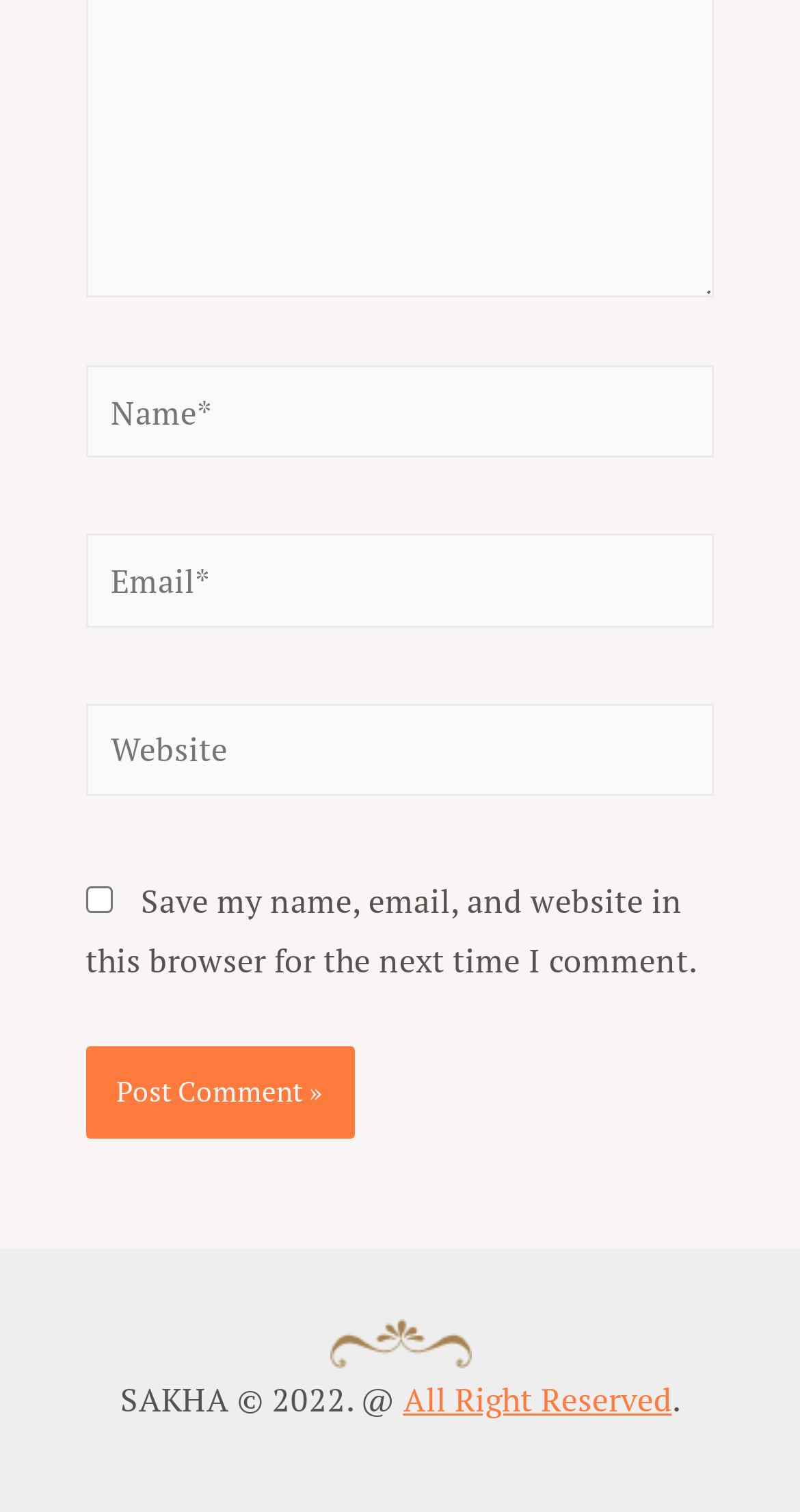Provide the bounding box coordinates for the UI element that is described as: "aria-label="Open mobile menu"".

None